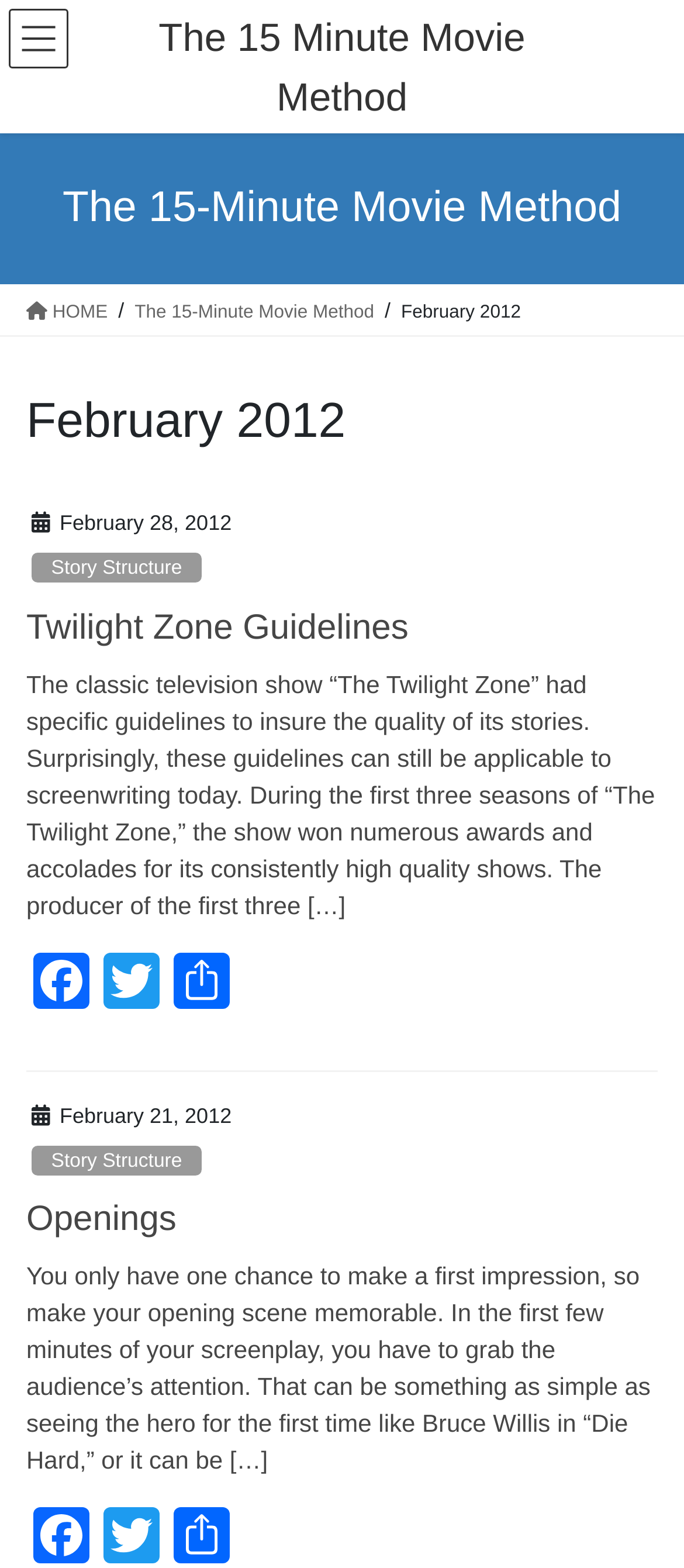How many links are there in the first article?
Provide an in-depth answer to the question, covering all aspects.

I counted the number of links in the first article by looking at the link elements with the text 'Story Structure' and 'Twilight Zone Guidelines'.